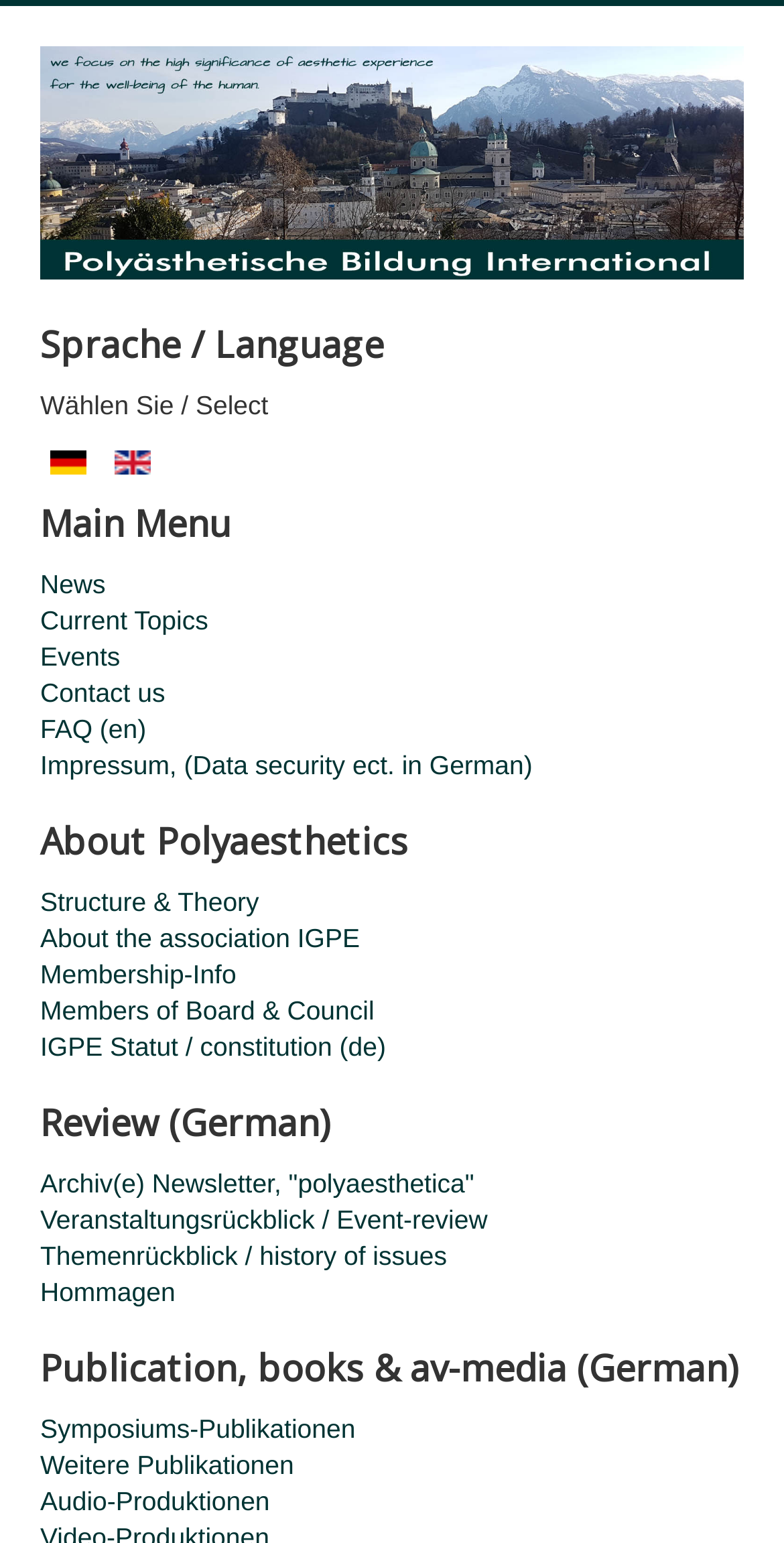Please answer the following question using a single word or phrase: 
How many sections are there on the webpage?

6